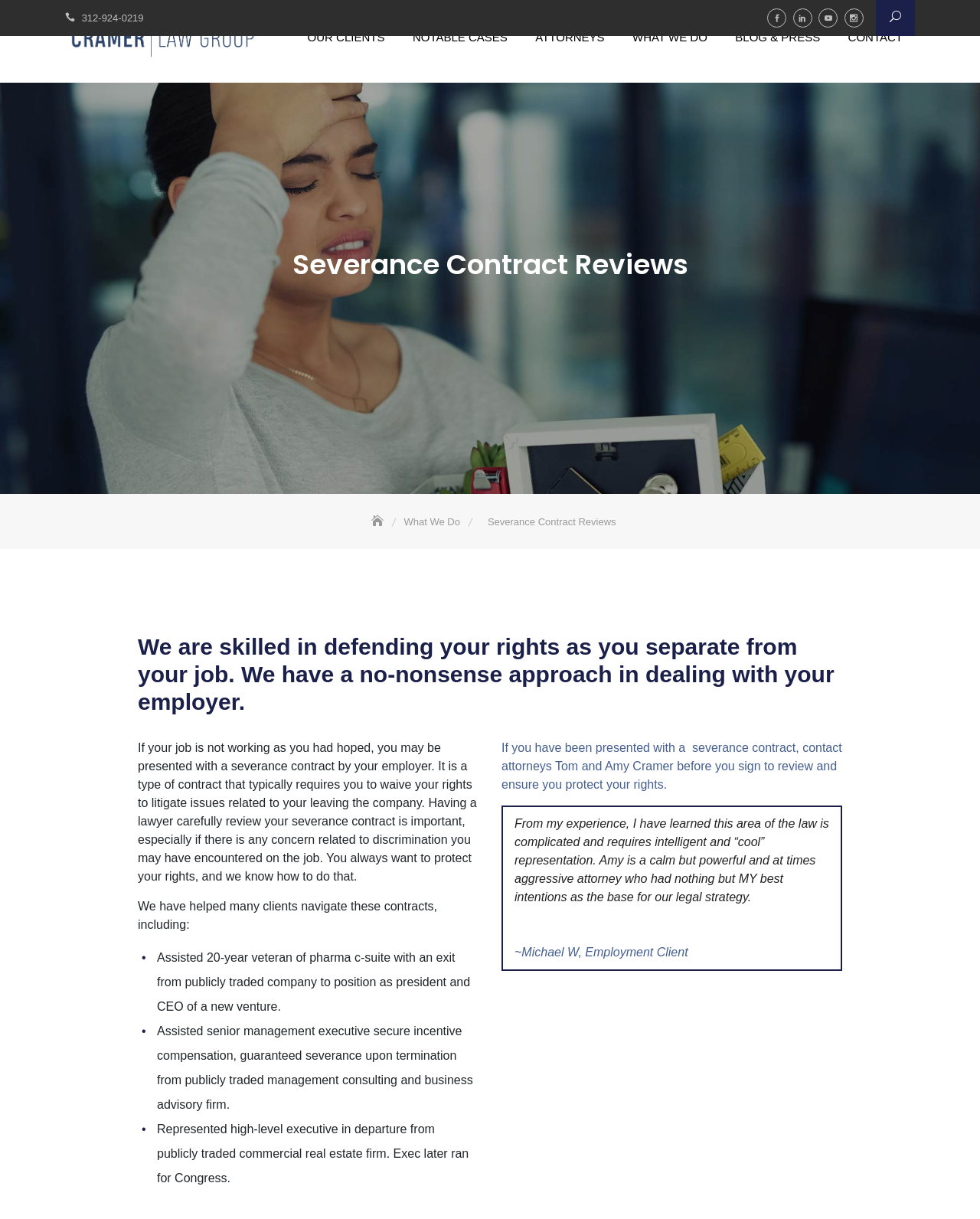Determine the coordinates of the bounding box for the clickable area needed to execute this instruction: "Go to 'WHAT WE DO'".

[0.633, 0.02, 0.734, 0.041]